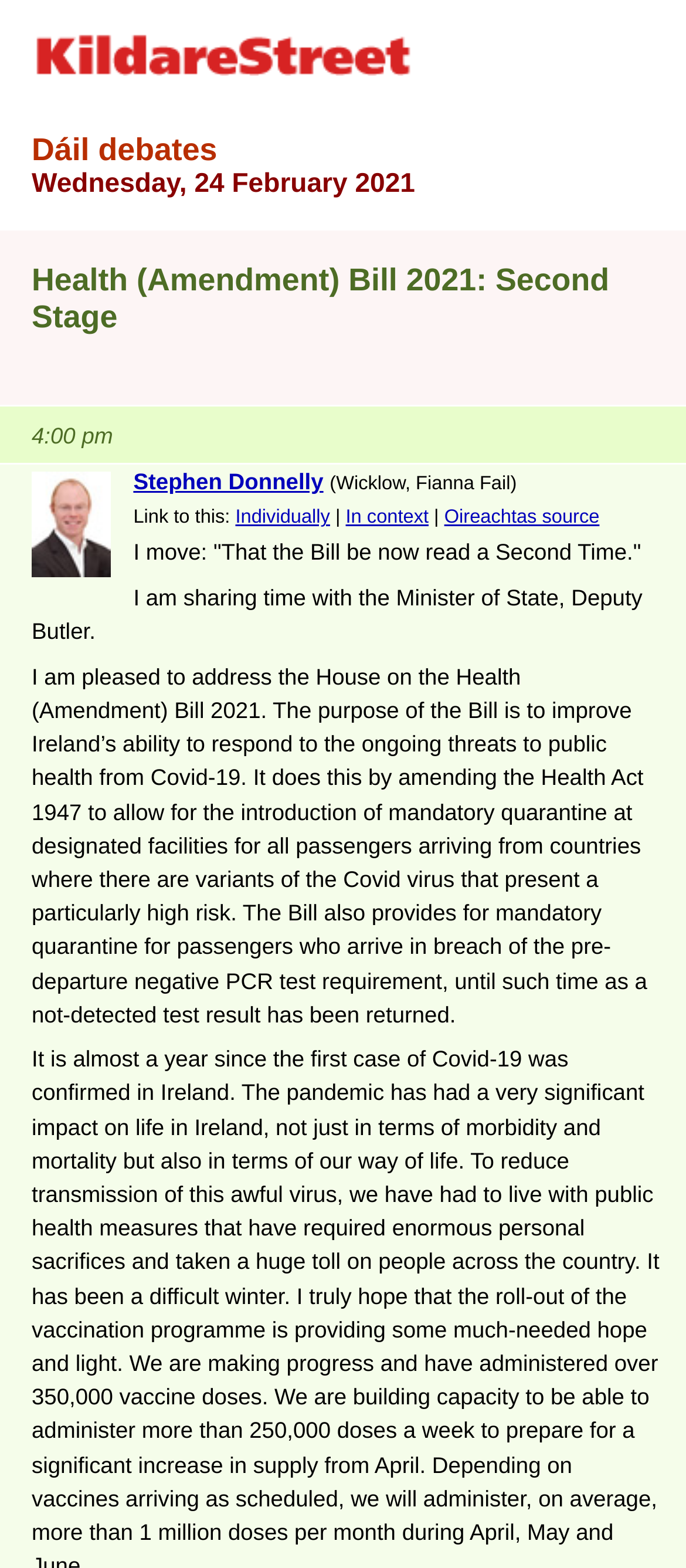What time did the Dáil debates start?
Using the visual information, respond with a single word or phrase.

4:00 pm